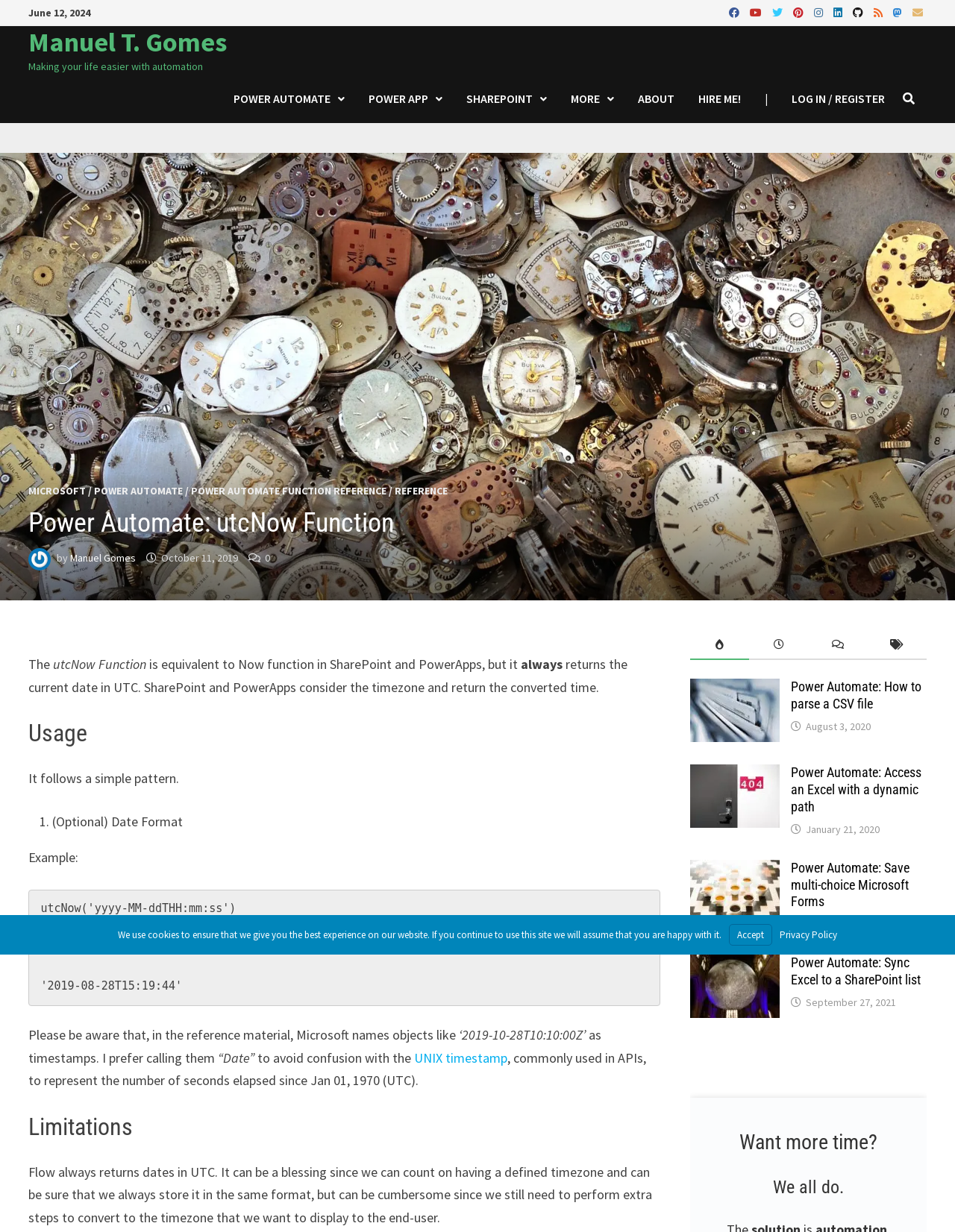Can you find the bounding box coordinates of the area I should click to execute the following instruction: "View the 'popular-posts' tab"?

[0.722, 0.512, 0.784, 0.536]